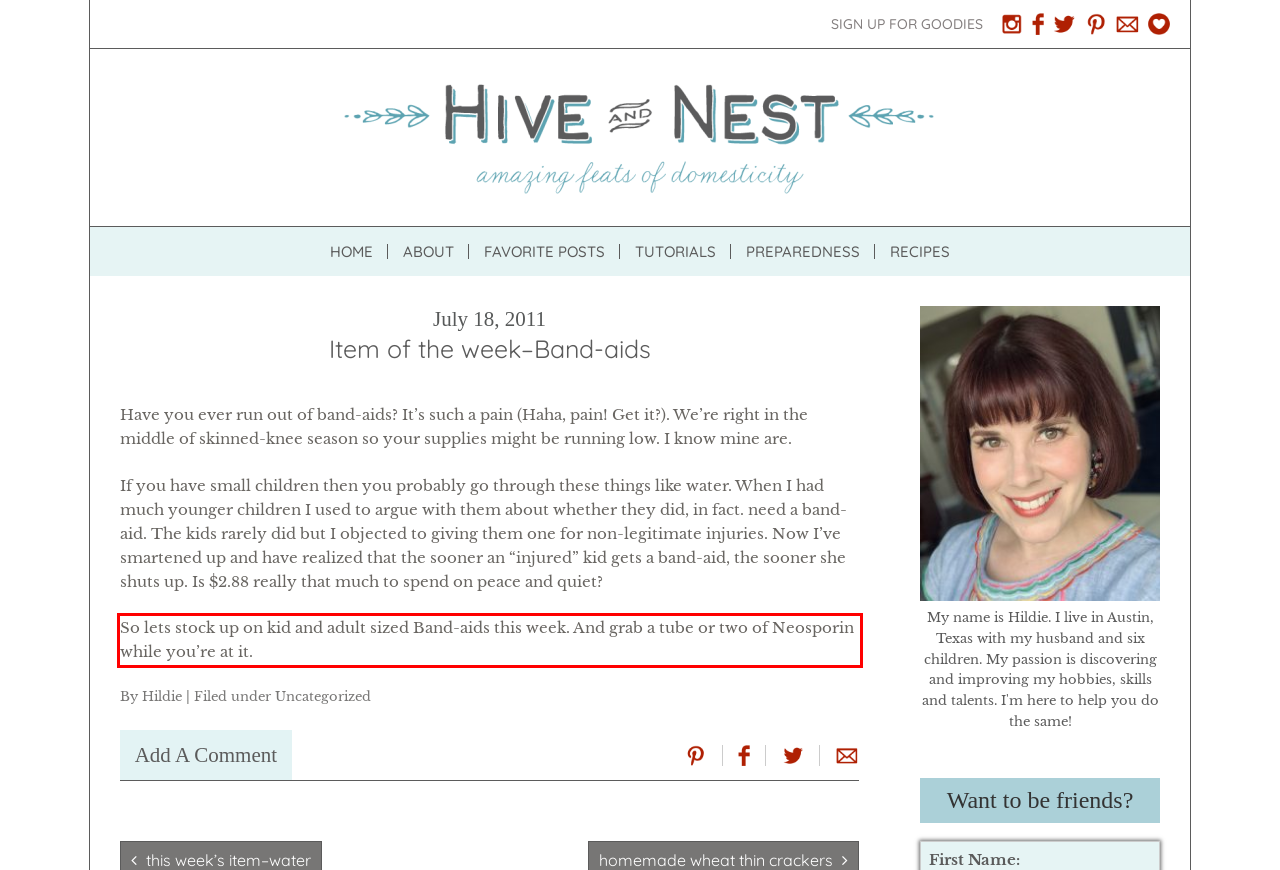You have a webpage screenshot with a red rectangle surrounding a UI element. Extract the text content from within this red bounding box.

So lets stock up on kid and adult sized Band-aids this week. And grab a tube or two of Neosporin while you’re at it.